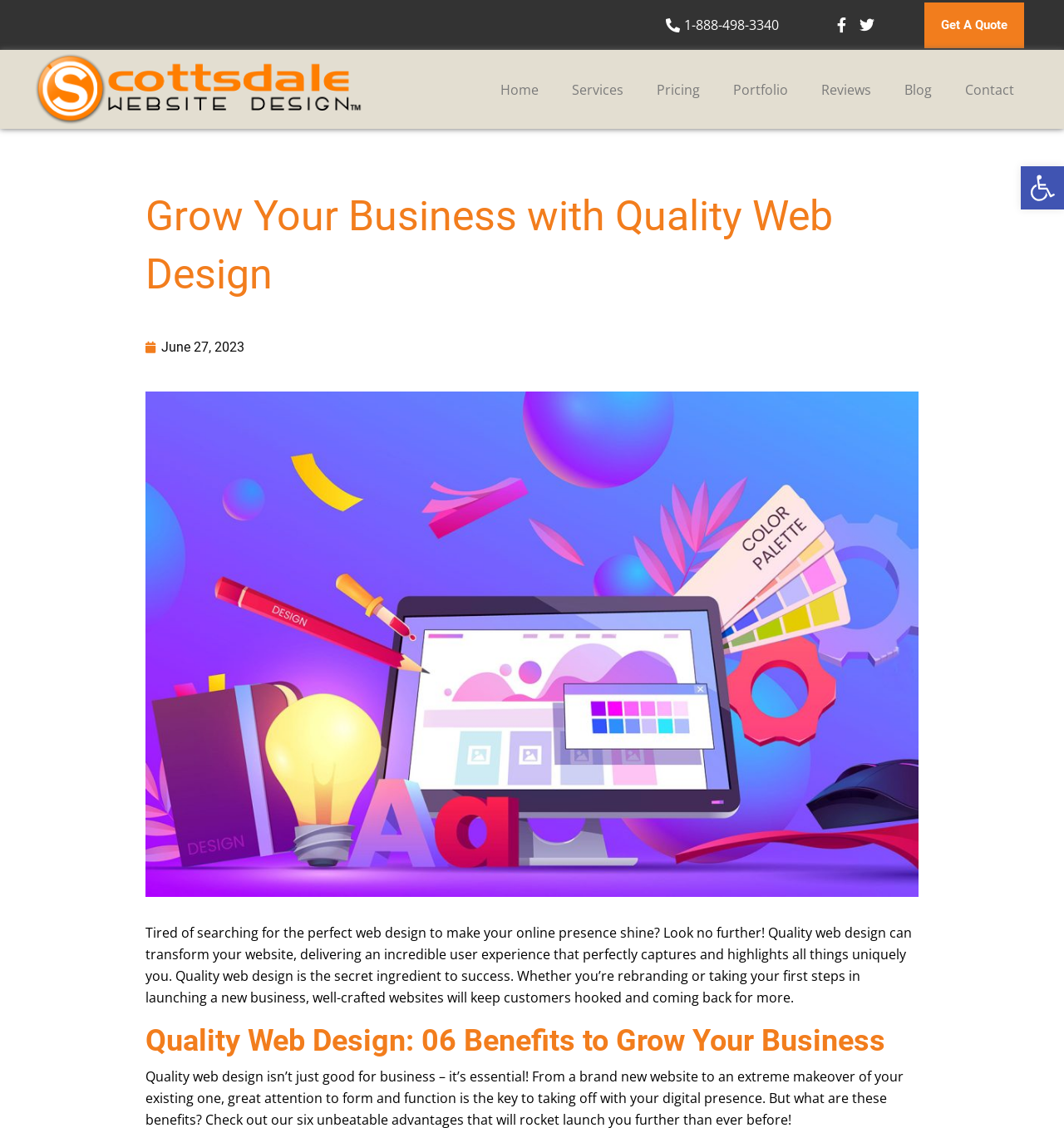Determine the bounding box coordinates of the clickable element to achieve the following action: 'Get a quote'. Provide the coordinates as four float values between 0 and 1, formatted as [left, top, right, bottom].

[0.869, 0.002, 0.962, 0.042]